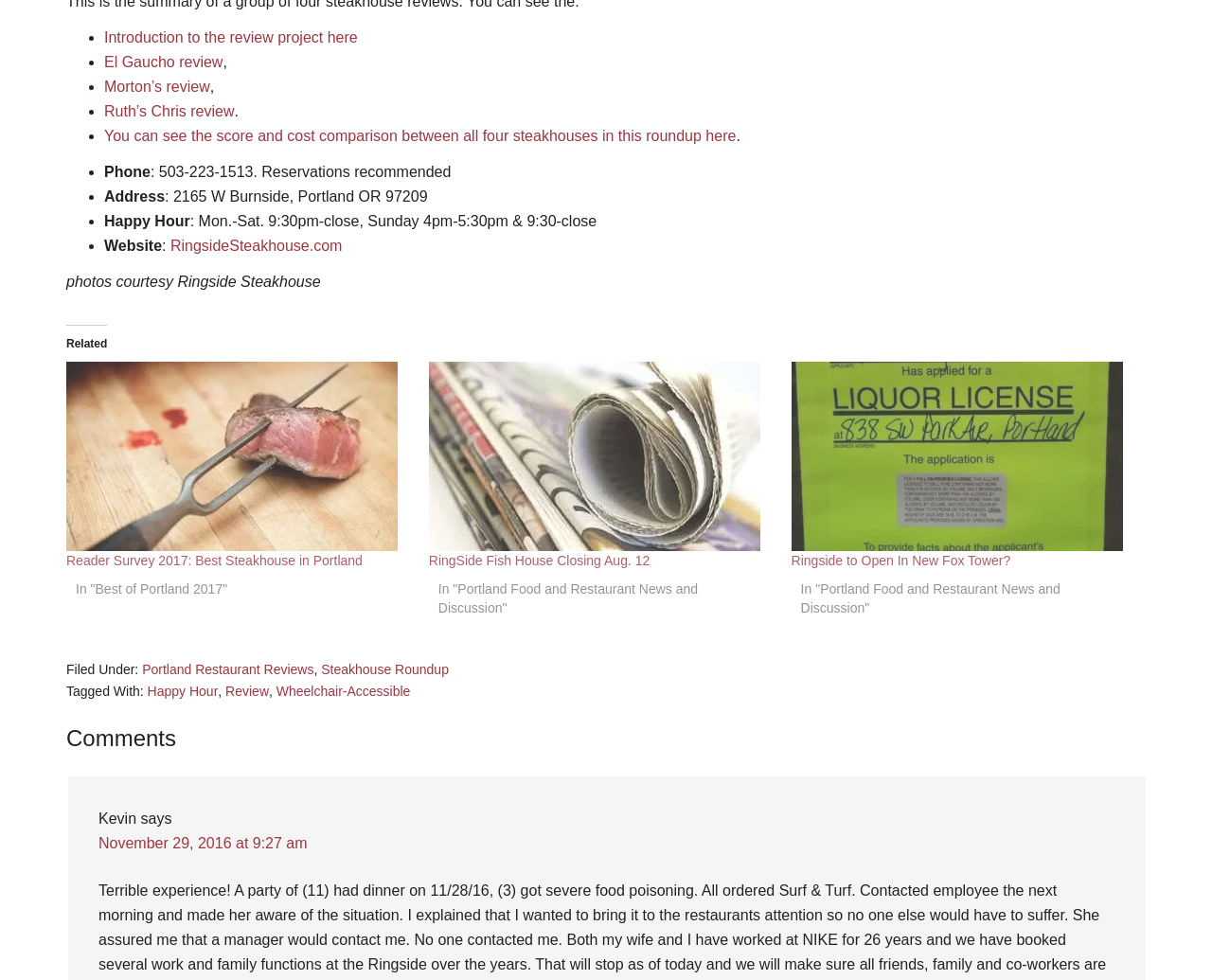Identify the bounding box coordinates of the section to be clicked to complete the task described by the following instruction: "Read the review of El Gaucho". The coordinates should be four float numbers between 0 and 1, formatted as [left, top, right, bottom].

[0.086, 0.055, 0.184, 0.071]